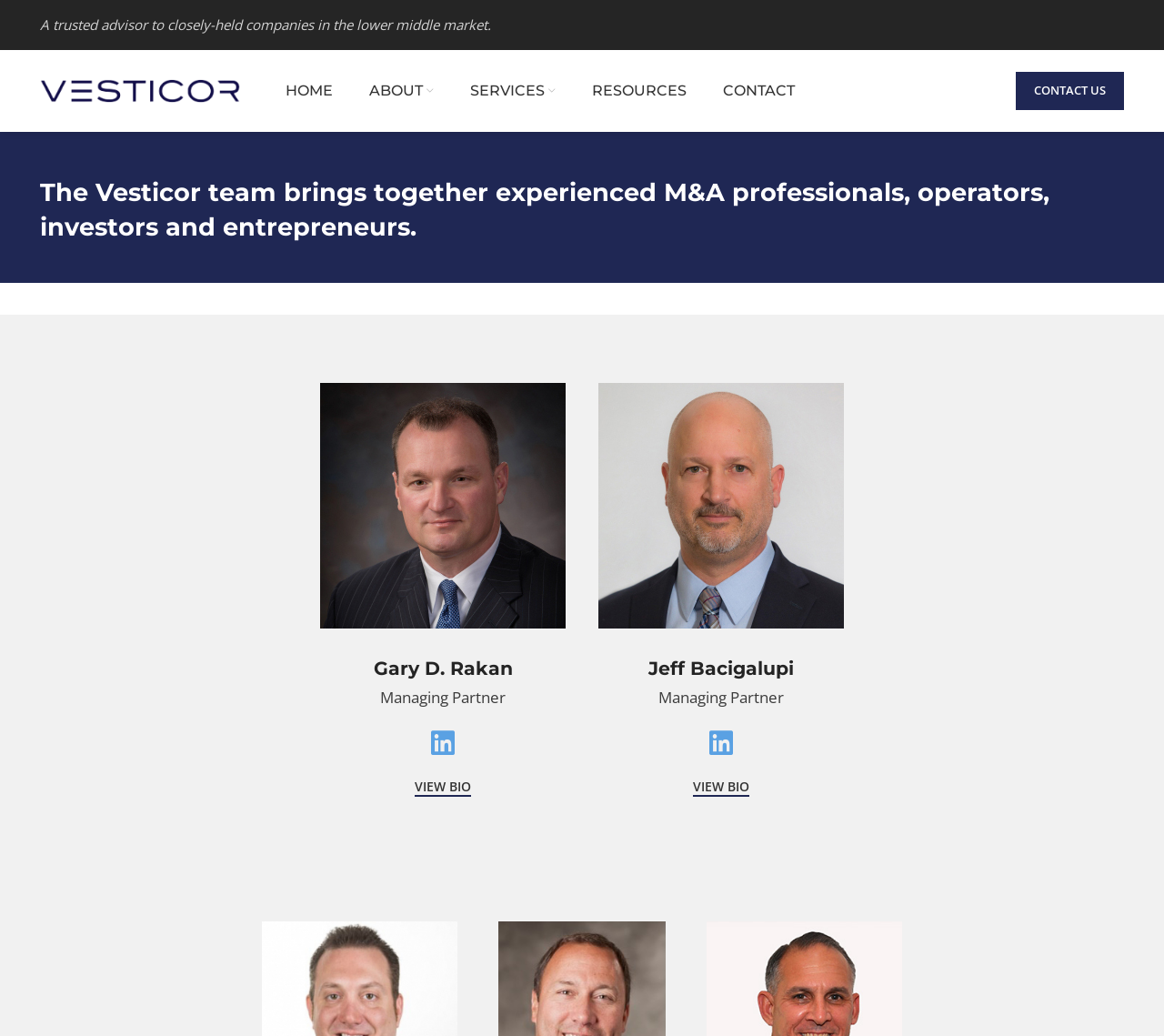Identify the primary heading of the webpage and provide its text.

The Vesticor team brings together experienced M&A professionals, operators, investors and entrepreneurs.